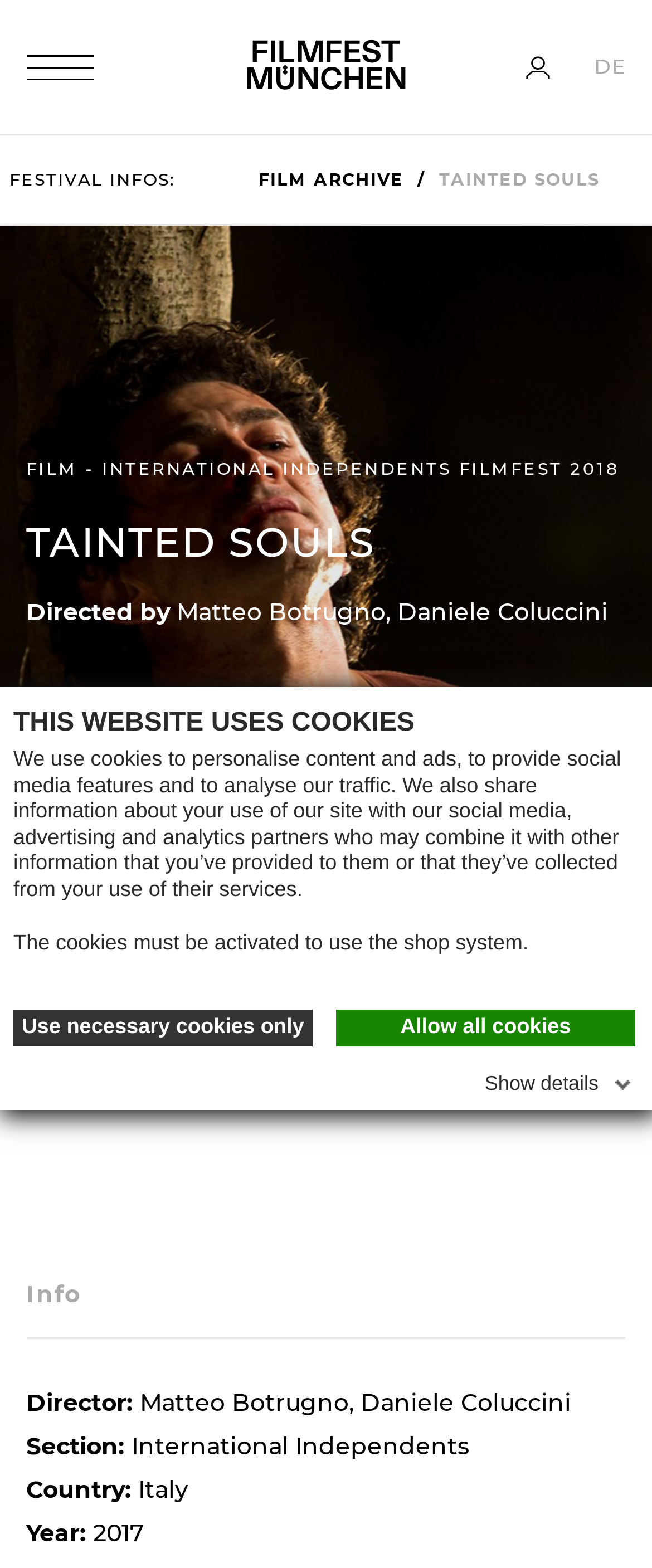Please provide the bounding box coordinates for the UI element as described: "parent_node: DE". The coordinates must be four floats between 0 and 1, represented as [left, top, right, bottom].

[0.78, 0.023, 0.881, 0.062]